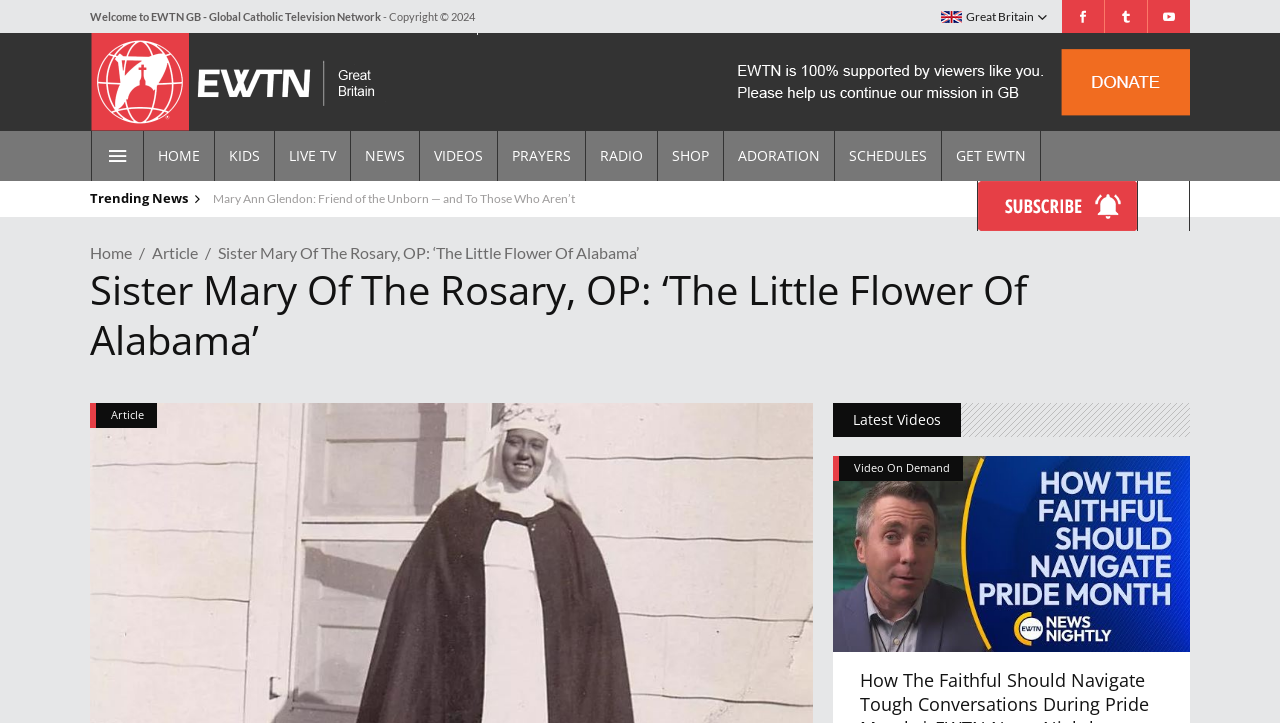Identify the bounding box coordinates for the UI element mentioned here: "parent_node: Video On Demand". Provide the coordinates as four float values between 0 and 1, i.e., [left, top, right, bottom].

[0.651, 0.631, 0.93, 0.902]